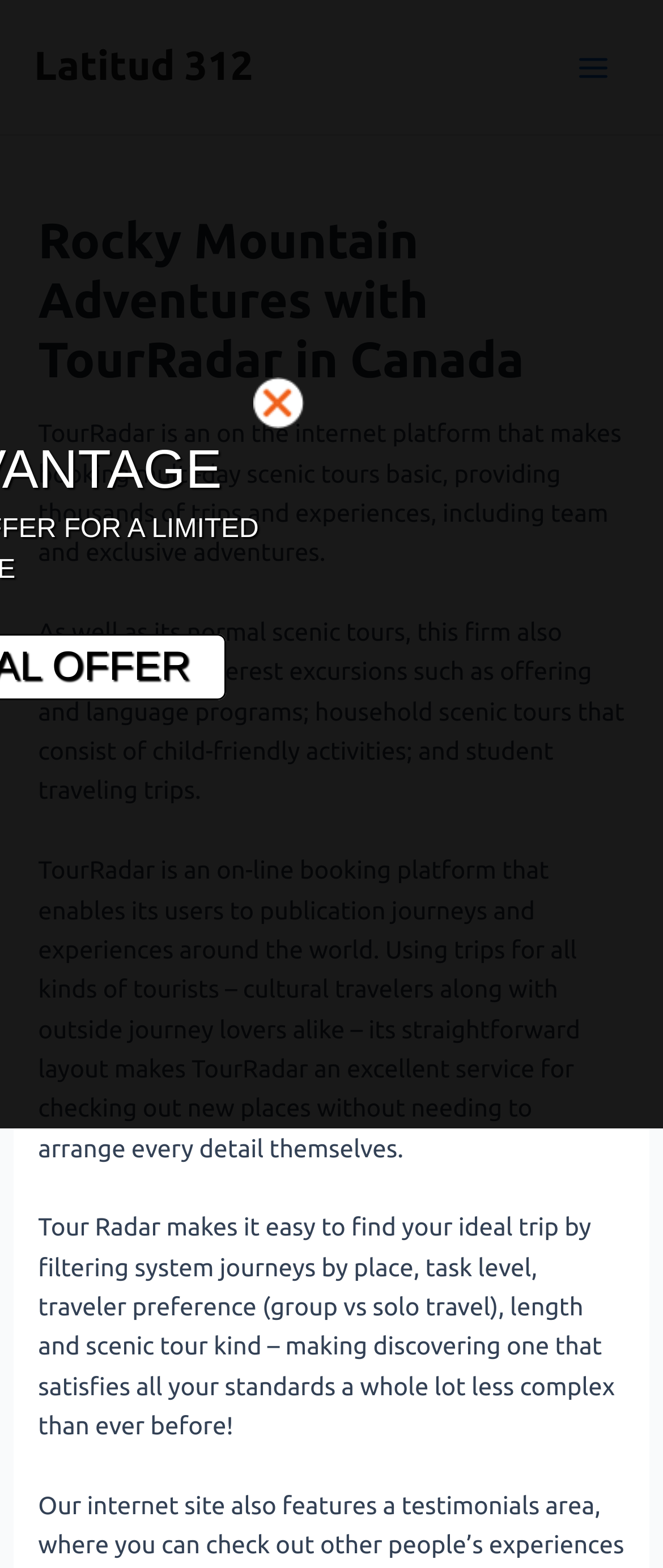What is the purpose of TourRadar?
Using the visual information from the image, give a one-word or short-phrase answer.

Booking multi-day scenic tours